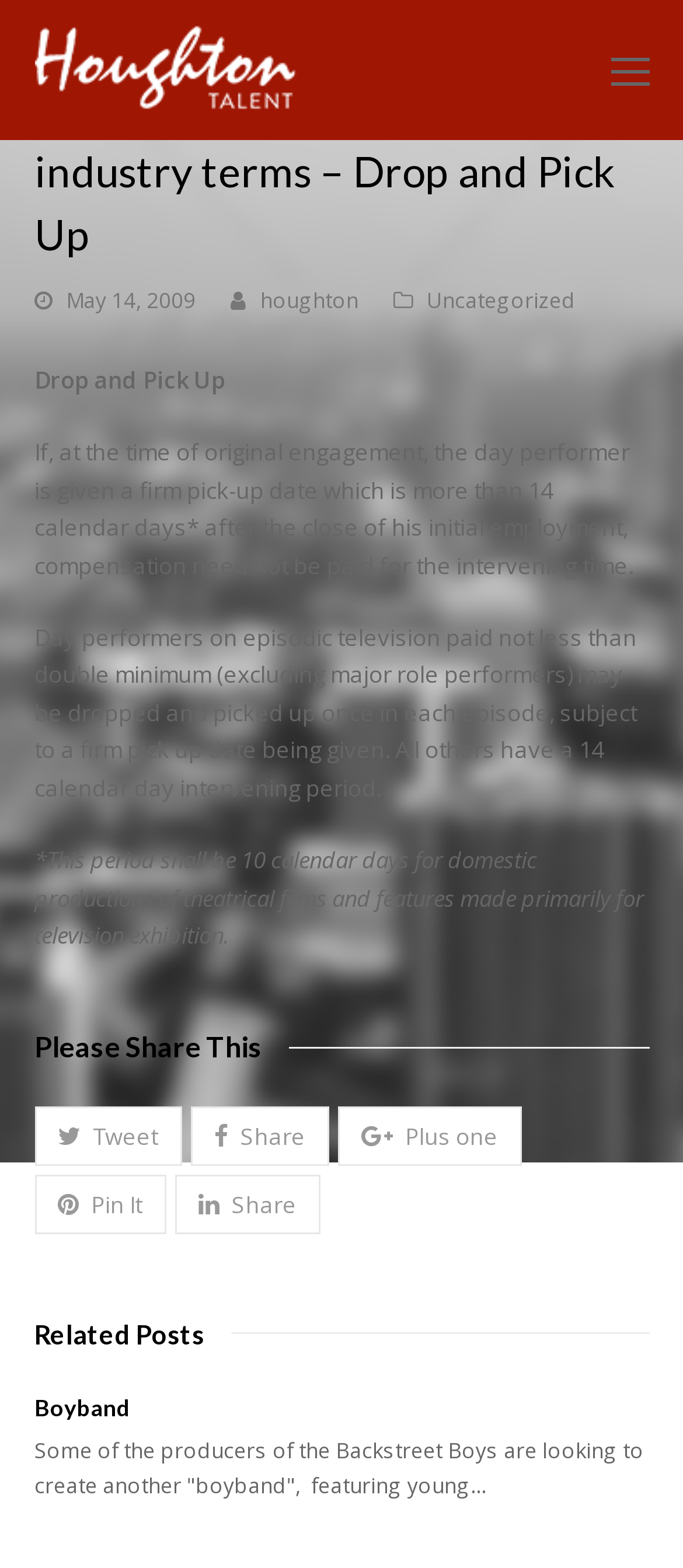Please identify the bounding box coordinates of the element's region that should be clicked to execute the following instruction: "Read the related post about Boyband". The bounding box coordinates must be four float numbers between 0 and 1, i.e., [left, top, right, bottom].

[0.05, 0.888, 0.191, 0.906]